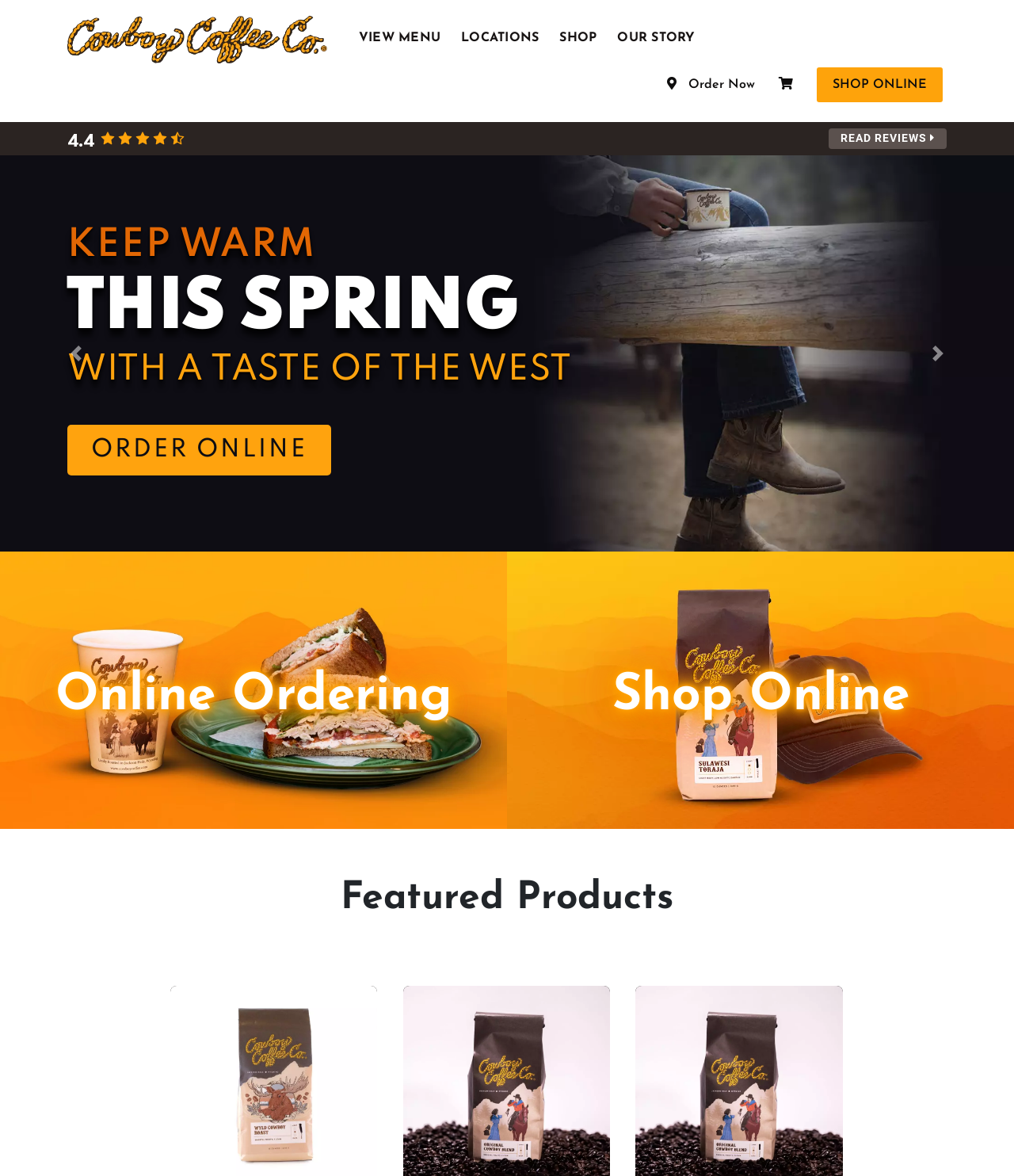Please identify the bounding box coordinates of the clickable area that will fulfill the following instruction: "Select a location for online ordering". The coordinates should be in the format of four float numbers between 0 and 1, i.e., [left, top, right, bottom].

[0.0, 0.469, 0.5, 0.705]